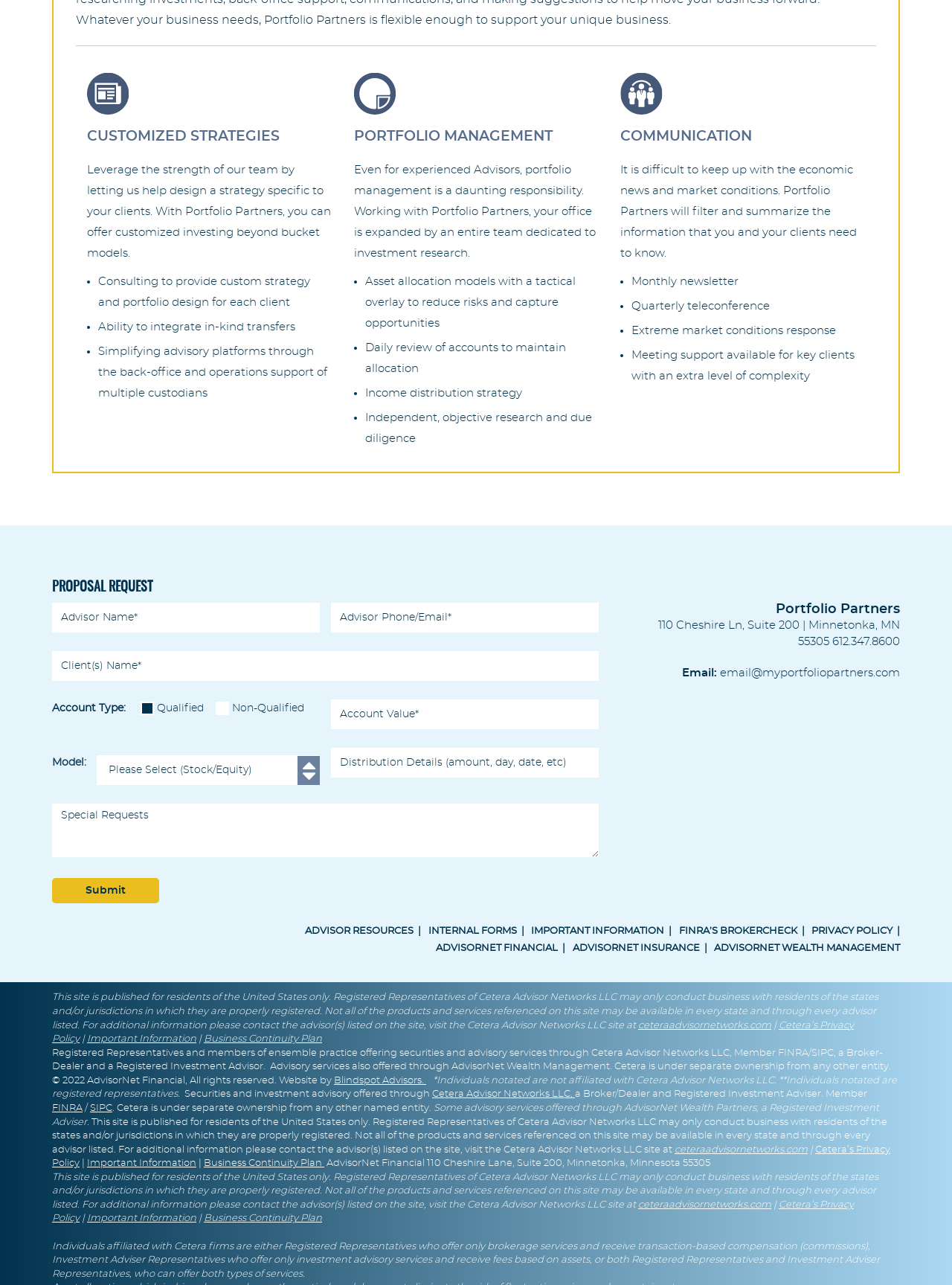Respond to the following question using a concise word or phrase: 
What is the address of Portfolio Partners?

110 Cheshire Ln, Suite 200, Minnetonka, MN 55305